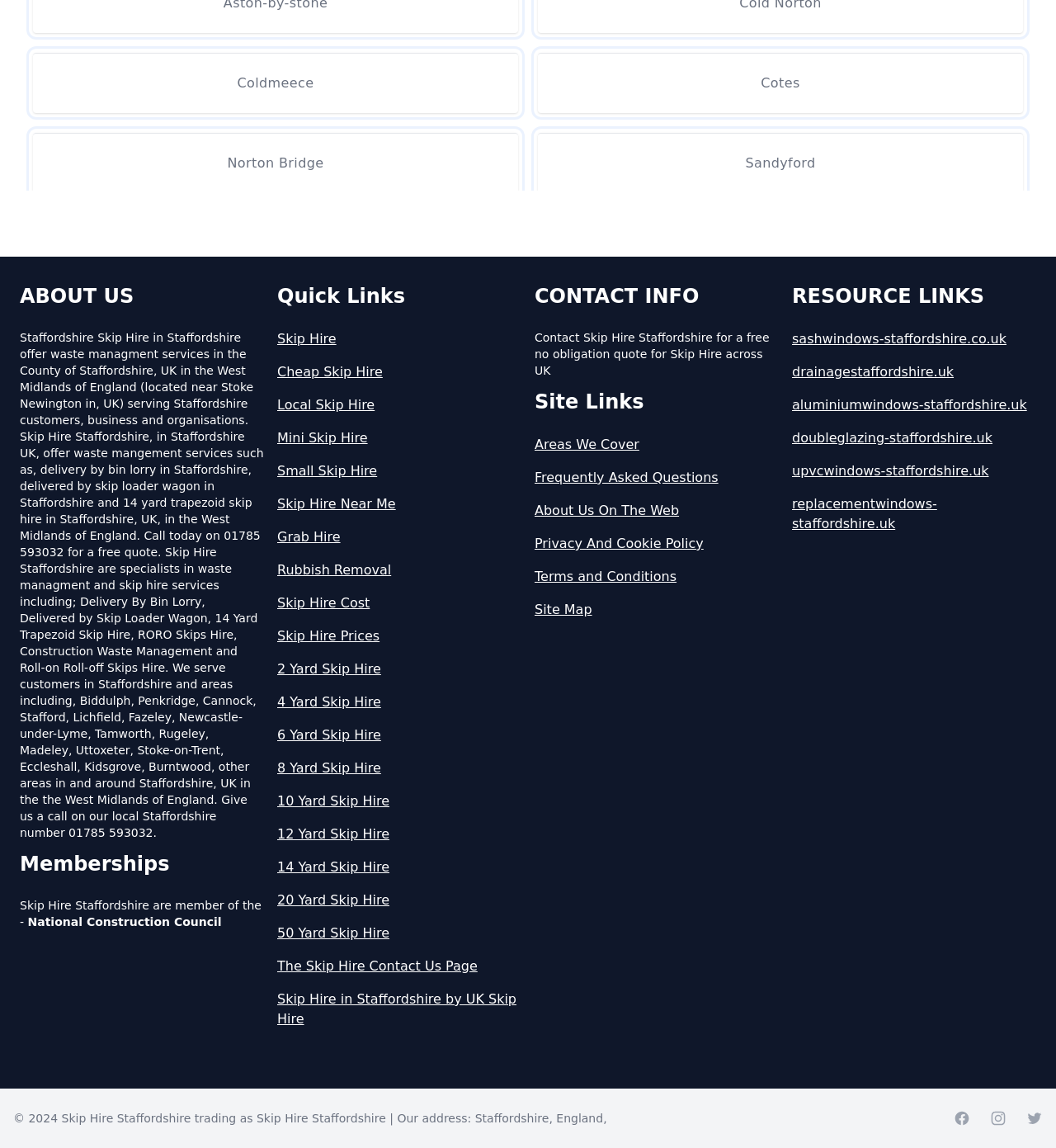What is the company name?
Based on the content of the image, thoroughly explain and answer the question.

The company name is mentioned in the 'ABOUT US' section, which provides information about the company's services and areas of operation.